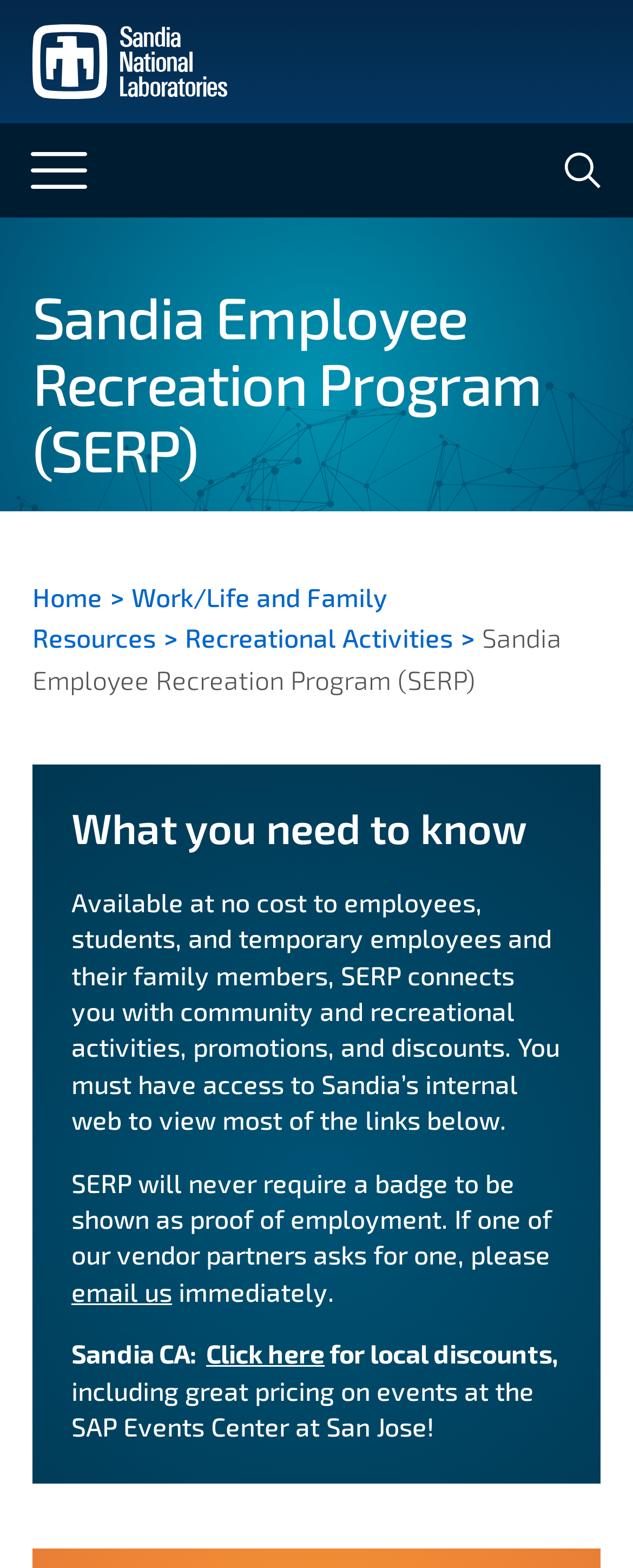What is the purpose of SERP?
Refer to the image and provide a detailed answer to the question.

The purpose of SERP can be inferred from the text on the webpage, which states that it 'connects you with community and recreational activities, promotions, and discounts'.